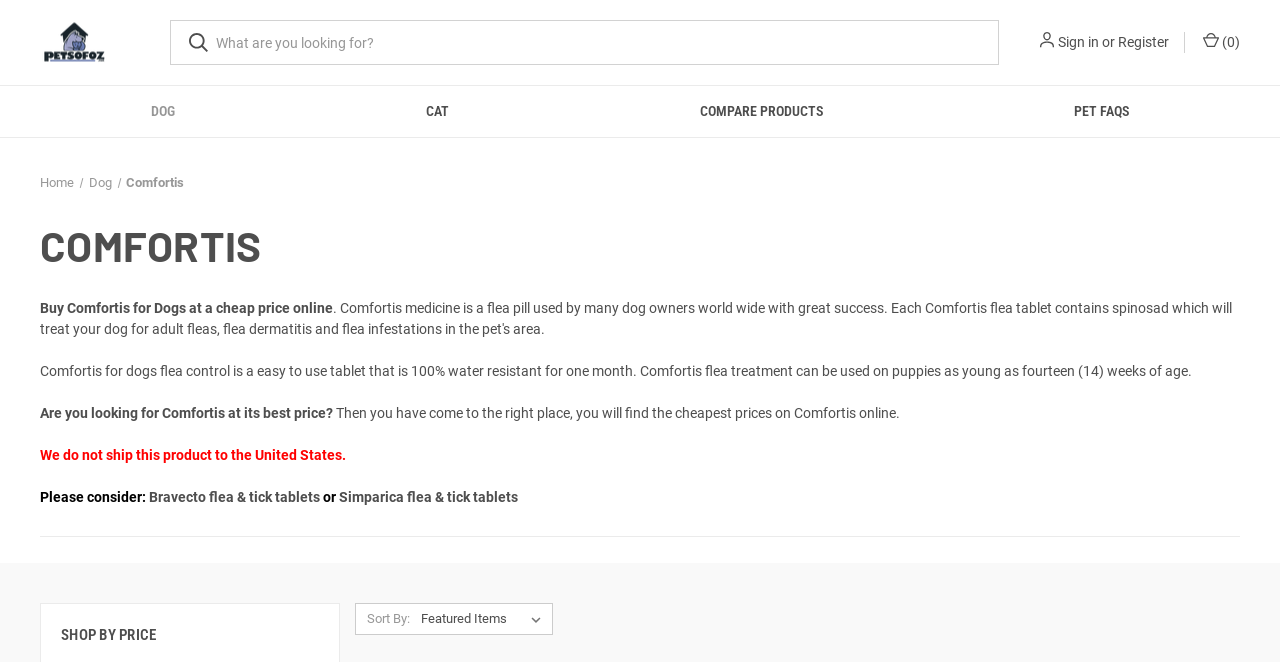Refer to the screenshot and give an in-depth answer to this question: What is the minimum age of puppies that can use Comfortis?

The question can be answered by reading the description of Comfortis for dogs, which states that it can be used on puppies as young as 'fourteen (14) weeks of age'.